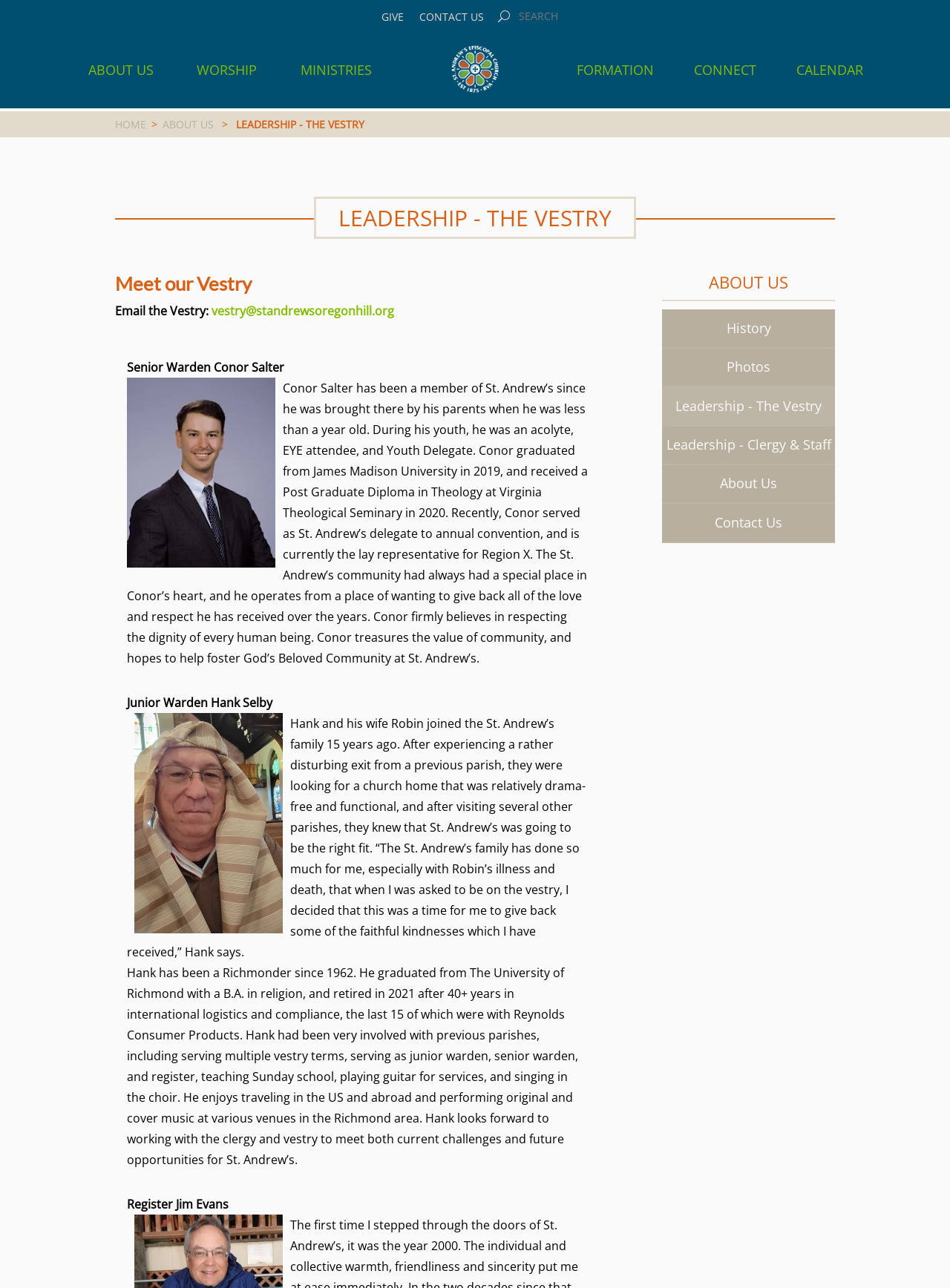Answer the question in one word or a short phrase:
What is the name of the church?

St. Andrew's Episcopal Church